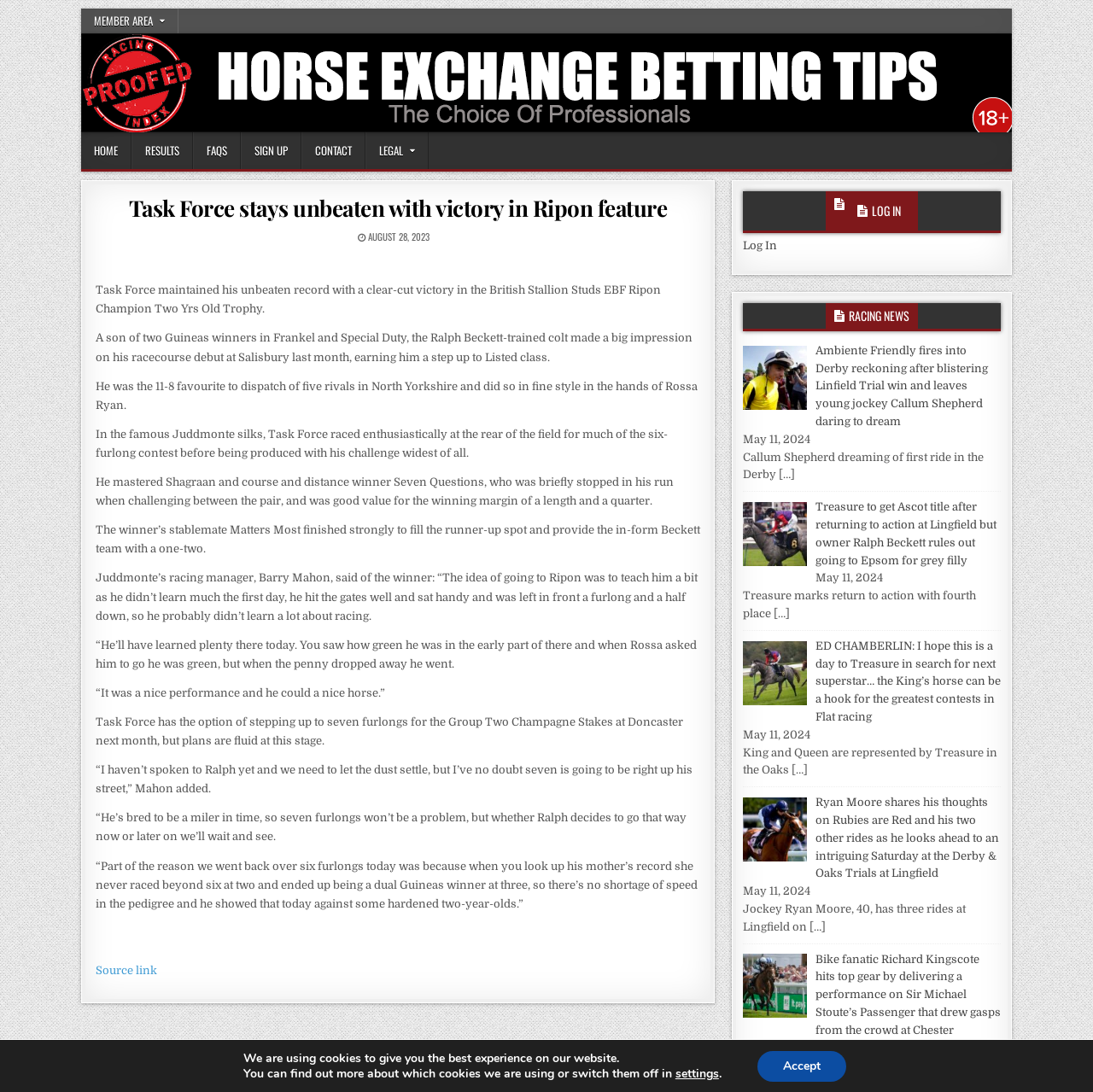What is the main heading of this webpage? Please extract and provide it.

Task Force stays unbeaten with victory in Ripon feature